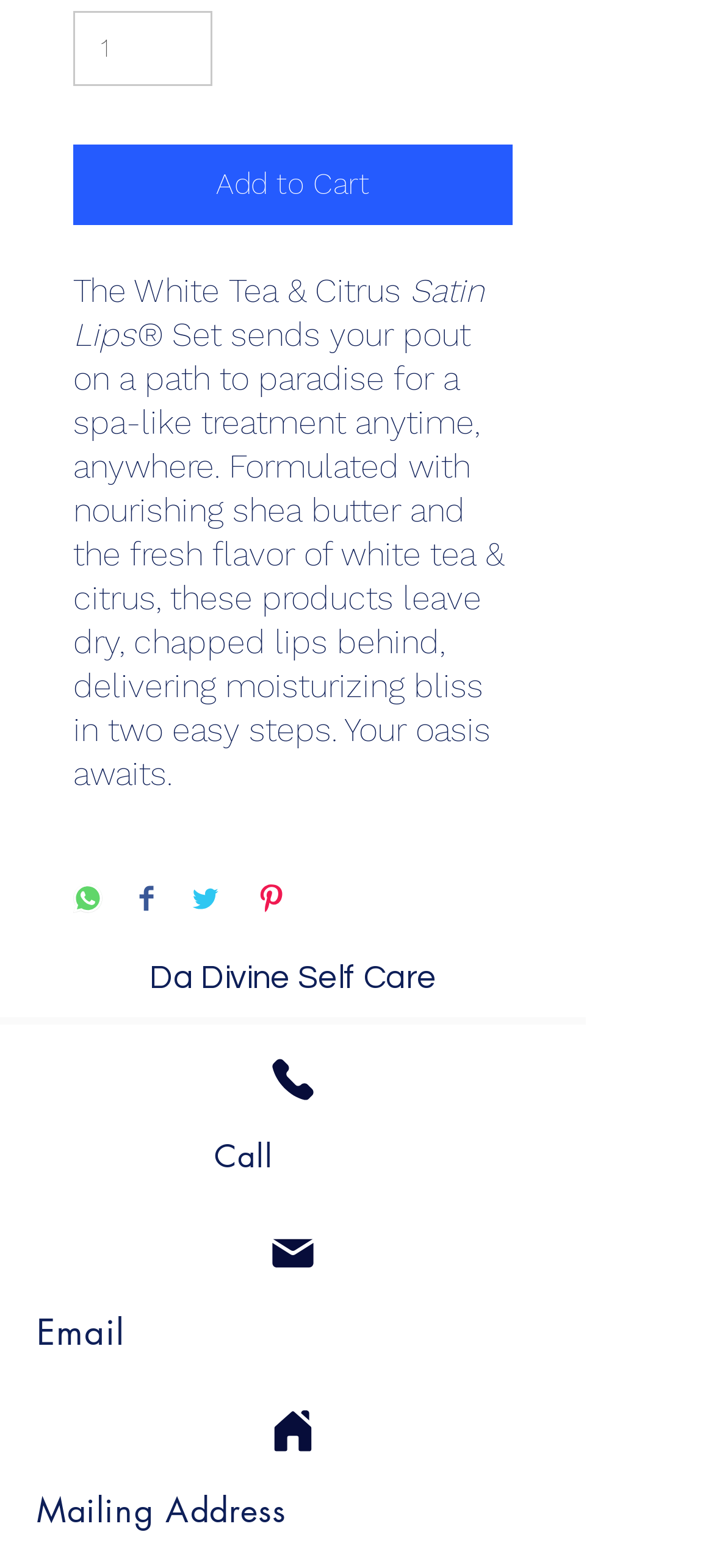Could you indicate the bounding box coordinates of the region to click in order to complete this instruction: "View information about Eugen Rosenstock-Huessy".

None